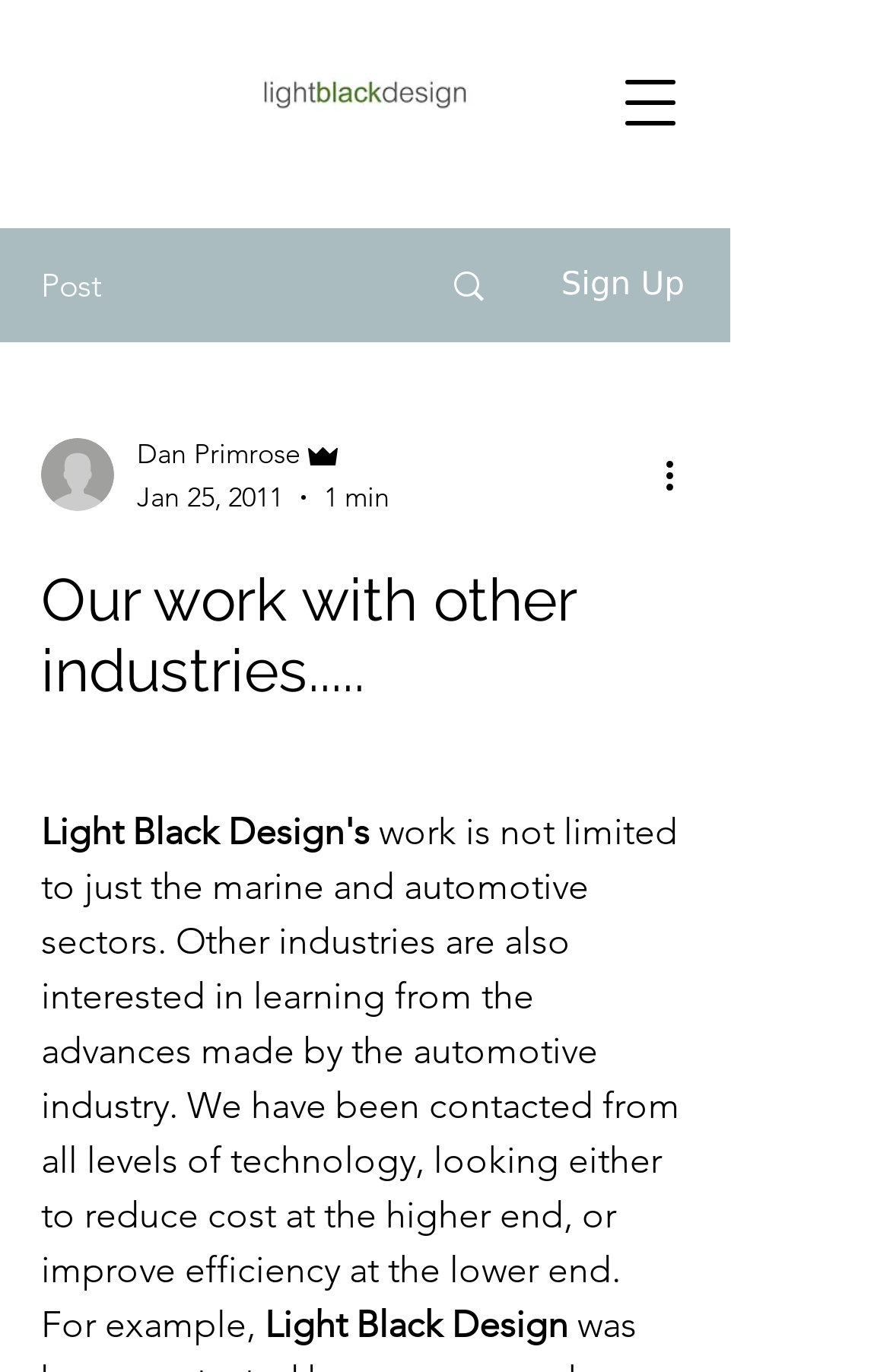Identify the main title of the webpage and generate its text content.

Our work with other industries.....